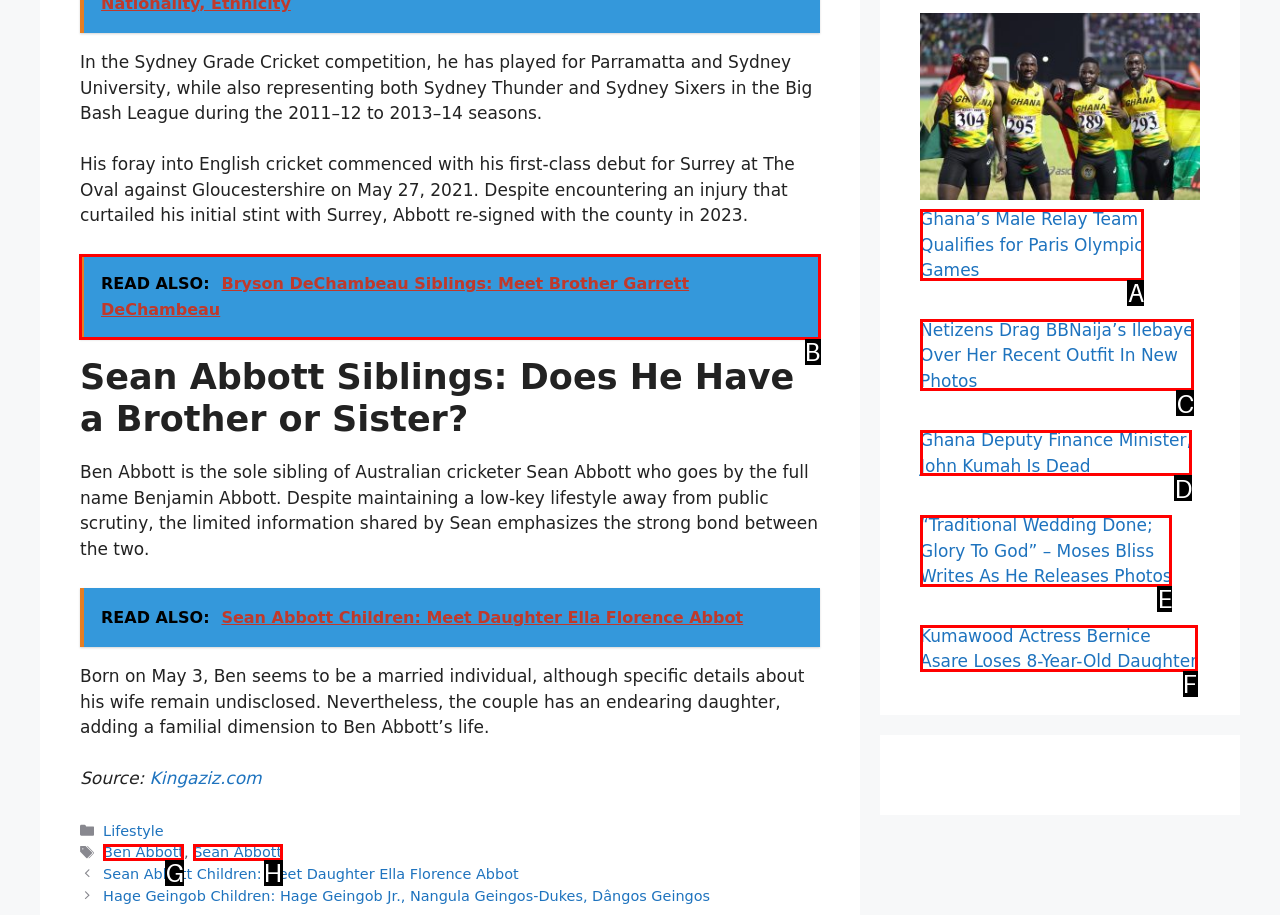Find the HTML element to click in order to complete this task: Learn more about Bryson DeChambeau's siblings
Answer with the letter of the correct option.

B